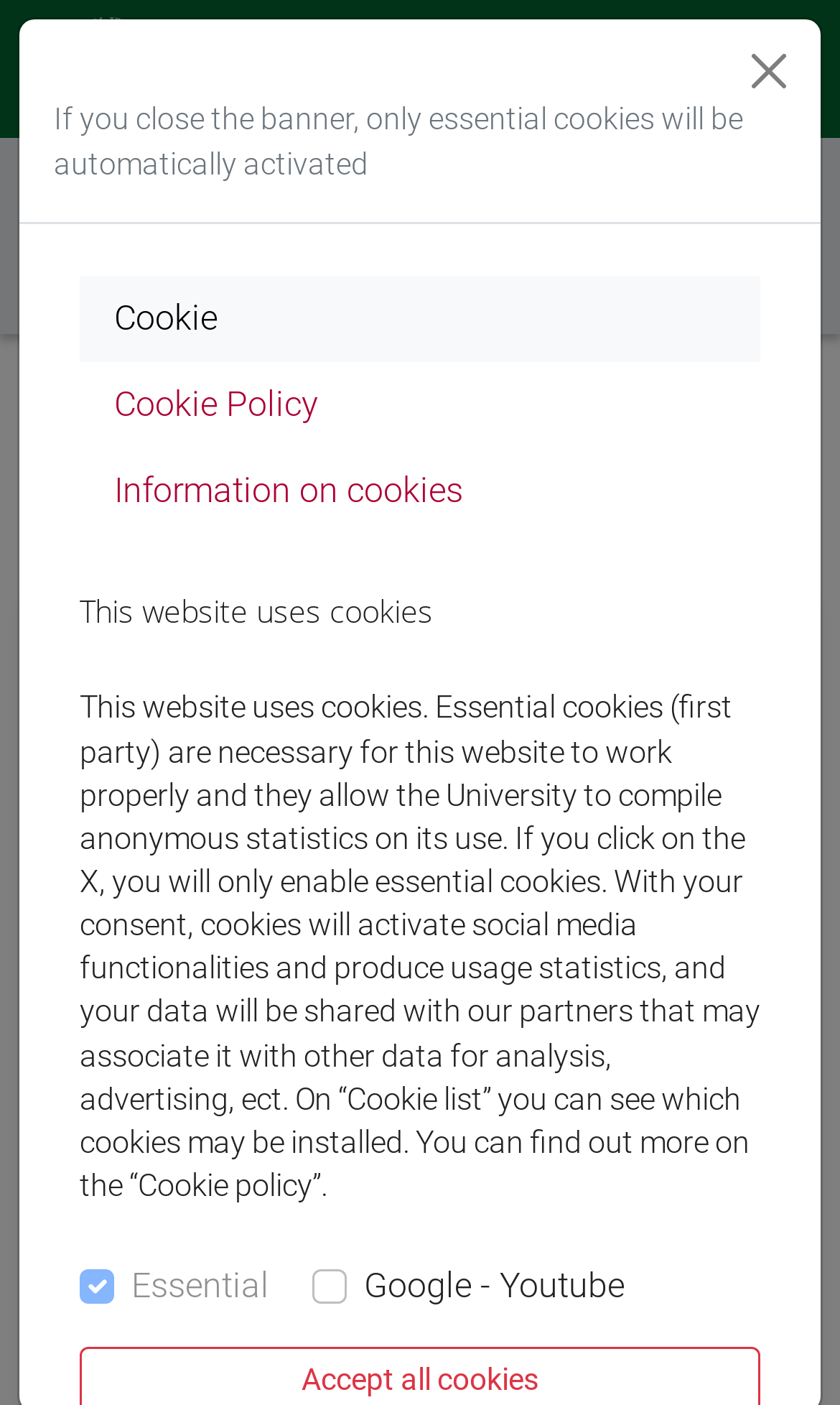Please specify the coordinates of the bounding box for the element that should be clicked to carry out this instruction: "View all the interviews". The coordinates must be four float numbers between 0 and 1, formatted as [left, top, right, bottom].

[0.431, 0.367, 0.808, 0.402]